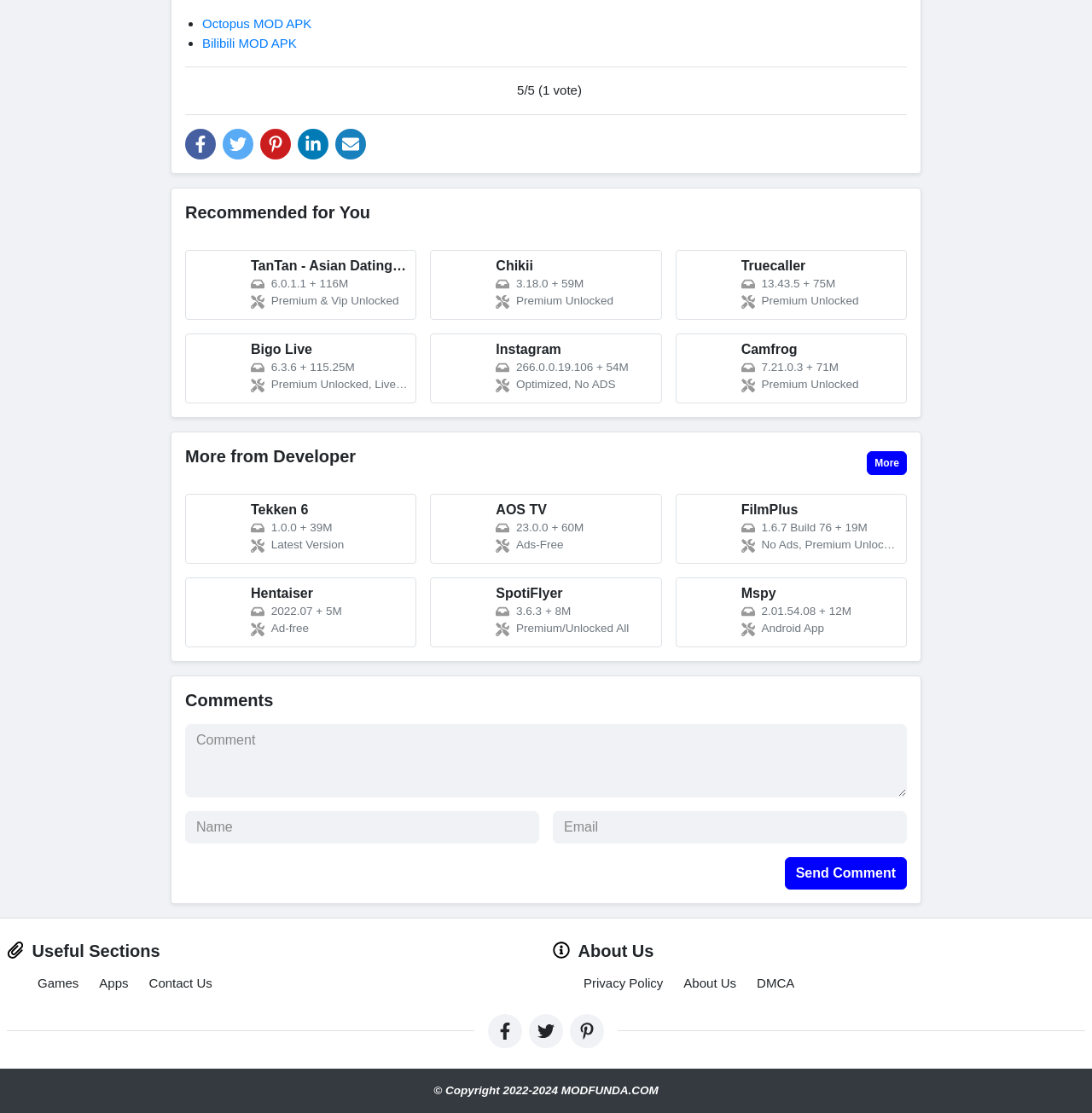Please specify the coordinates of the bounding box for the element that should be clicked to carry out this instruction: "Learn about Diabetes and Heart Problems". The coordinates must be four float numbers between 0 and 1, formatted as [left, top, right, bottom].

None